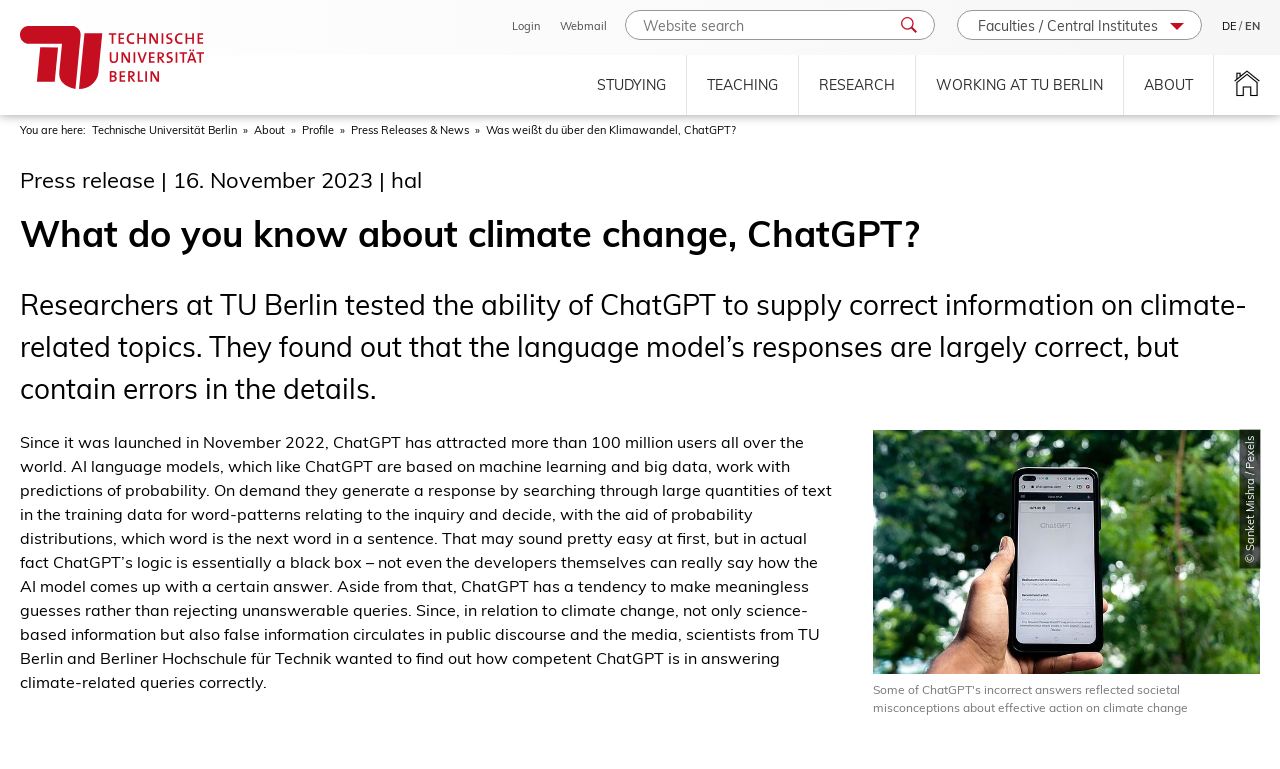Reply to the question with a brief word or phrase: What is the search button's position on the webpage?

Top-right corner